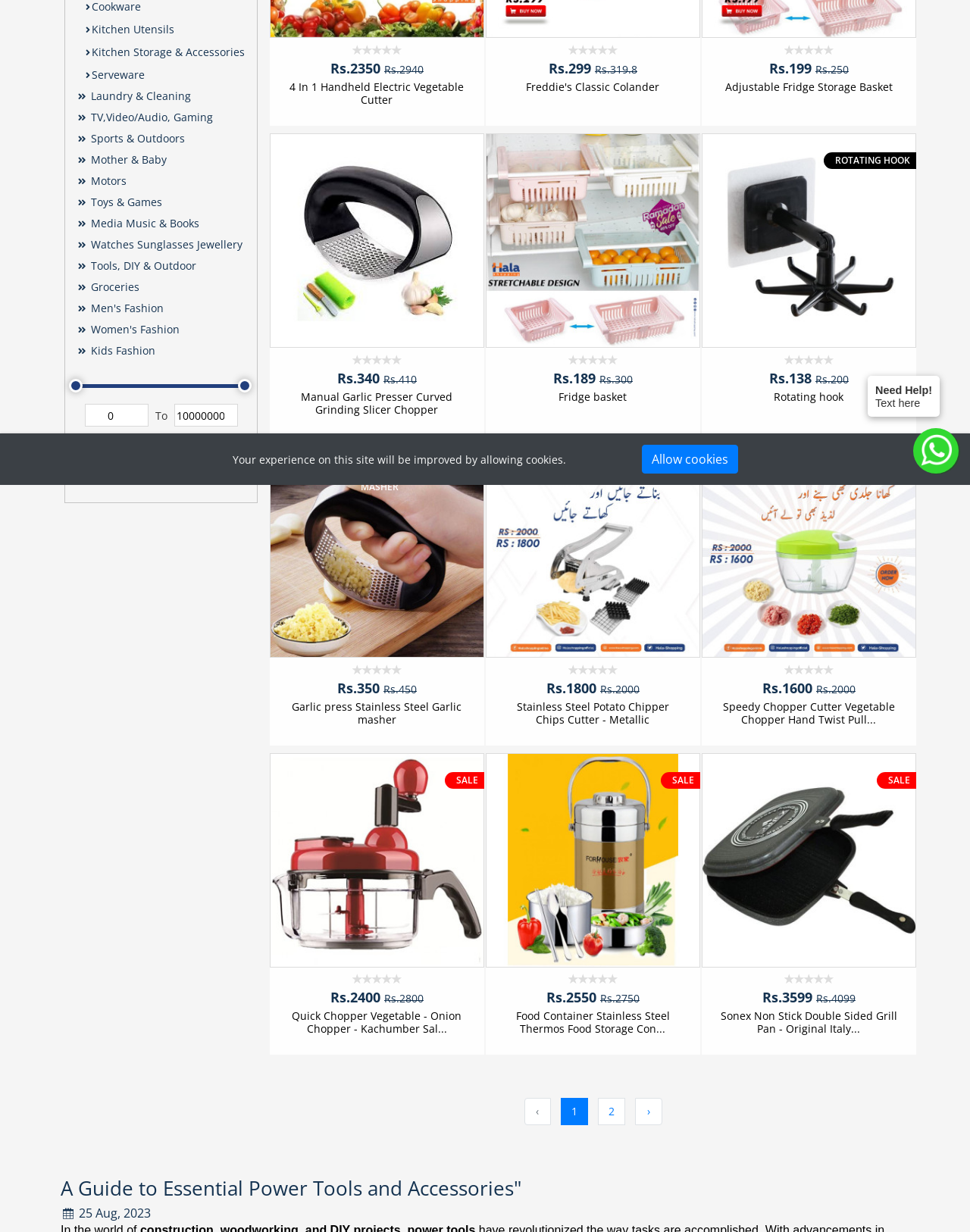Find the coordinates for the bounding box of the element with this description: "Groceries".

[0.079, 0.227, 0.144, 0.239]